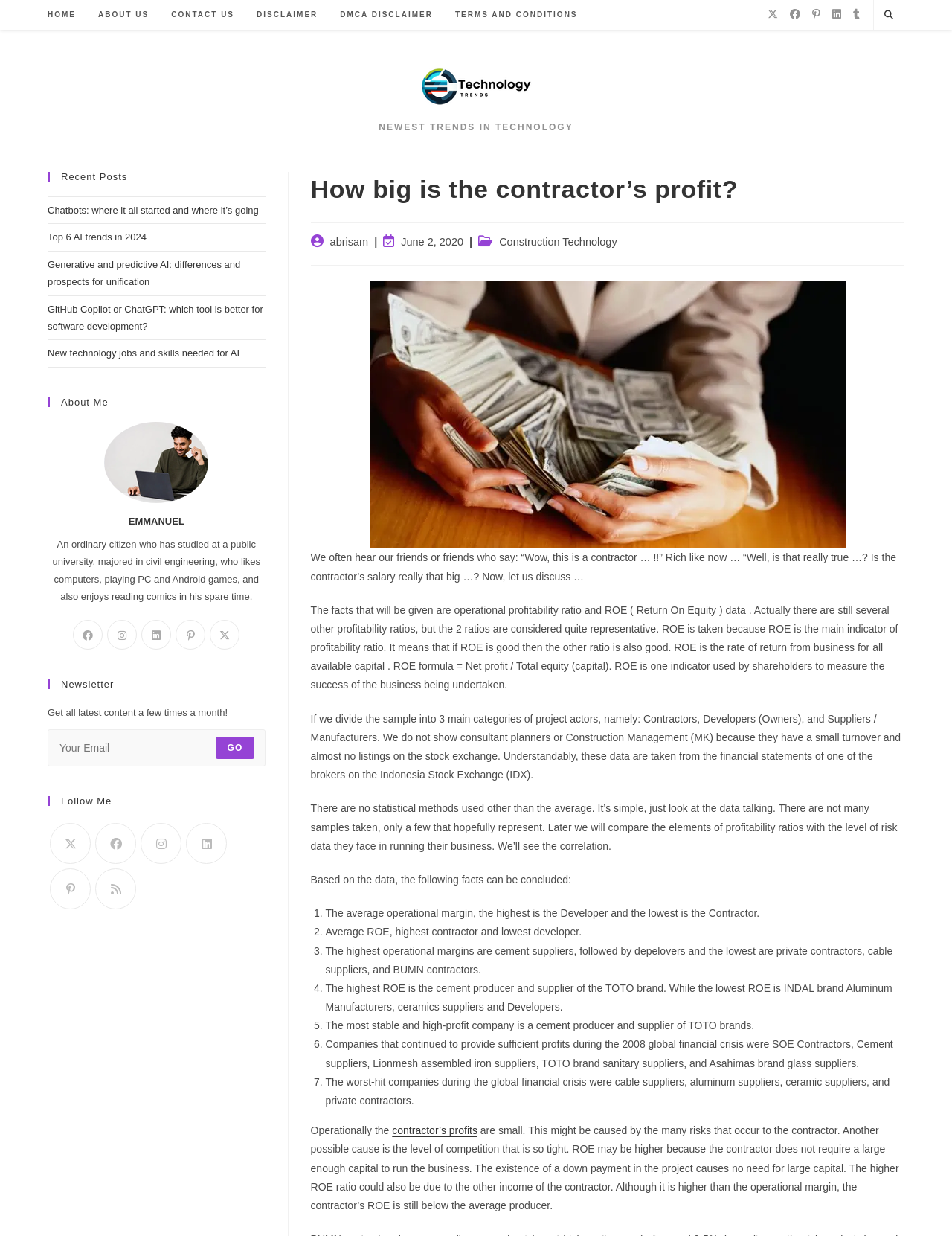How many social media platforms are listed in the 'Follow Me' section?
Observe the image and answer the question with a one-word or short phrase response.

5